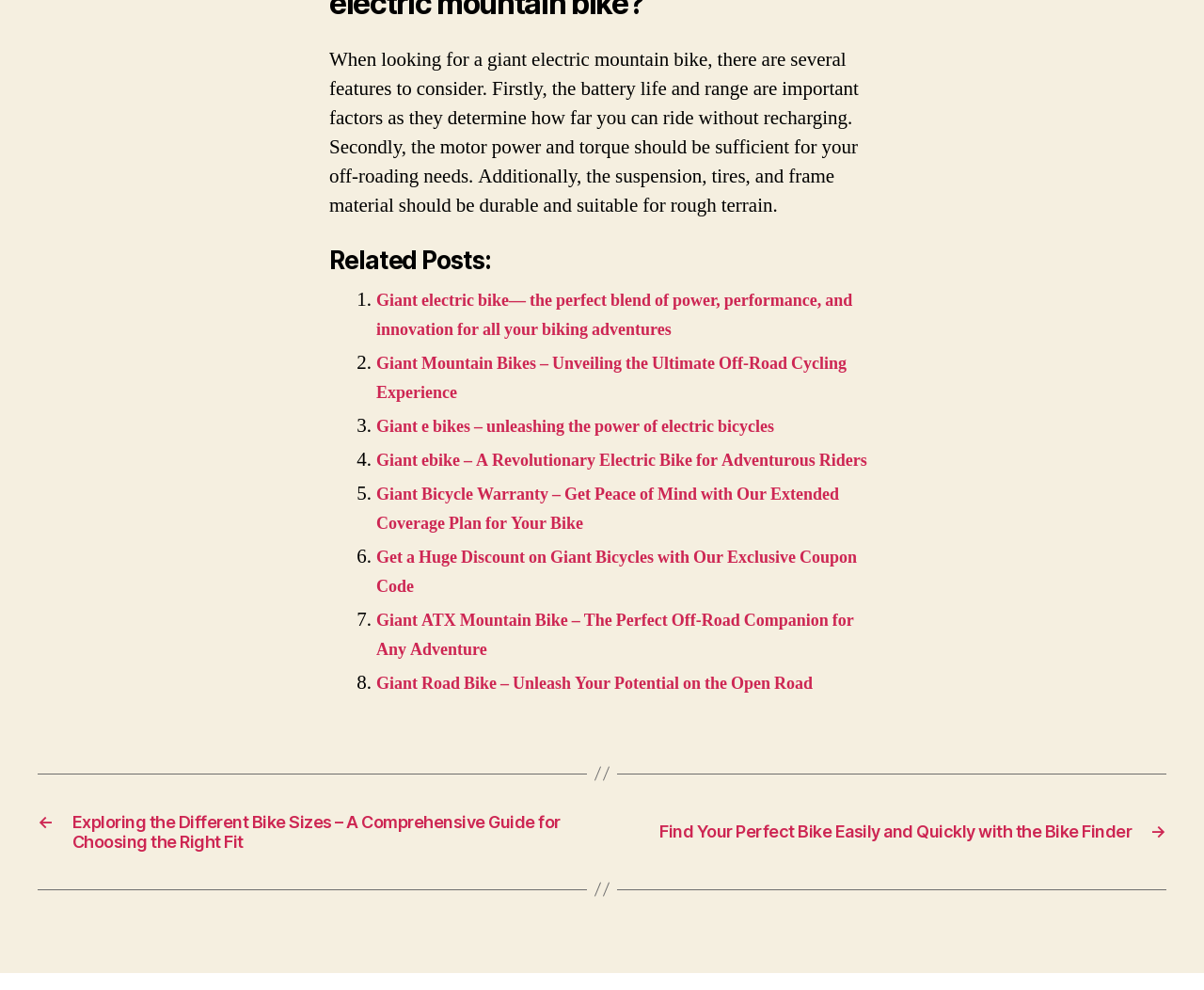Determine the bounding box coordinates of the section to be clicked to follow the instruction: "Play Burnin Rubber Multiplayer game". The coordinates should be given as four float numbers between 0 and 1, formatted as [left, top, right, bottom].

None